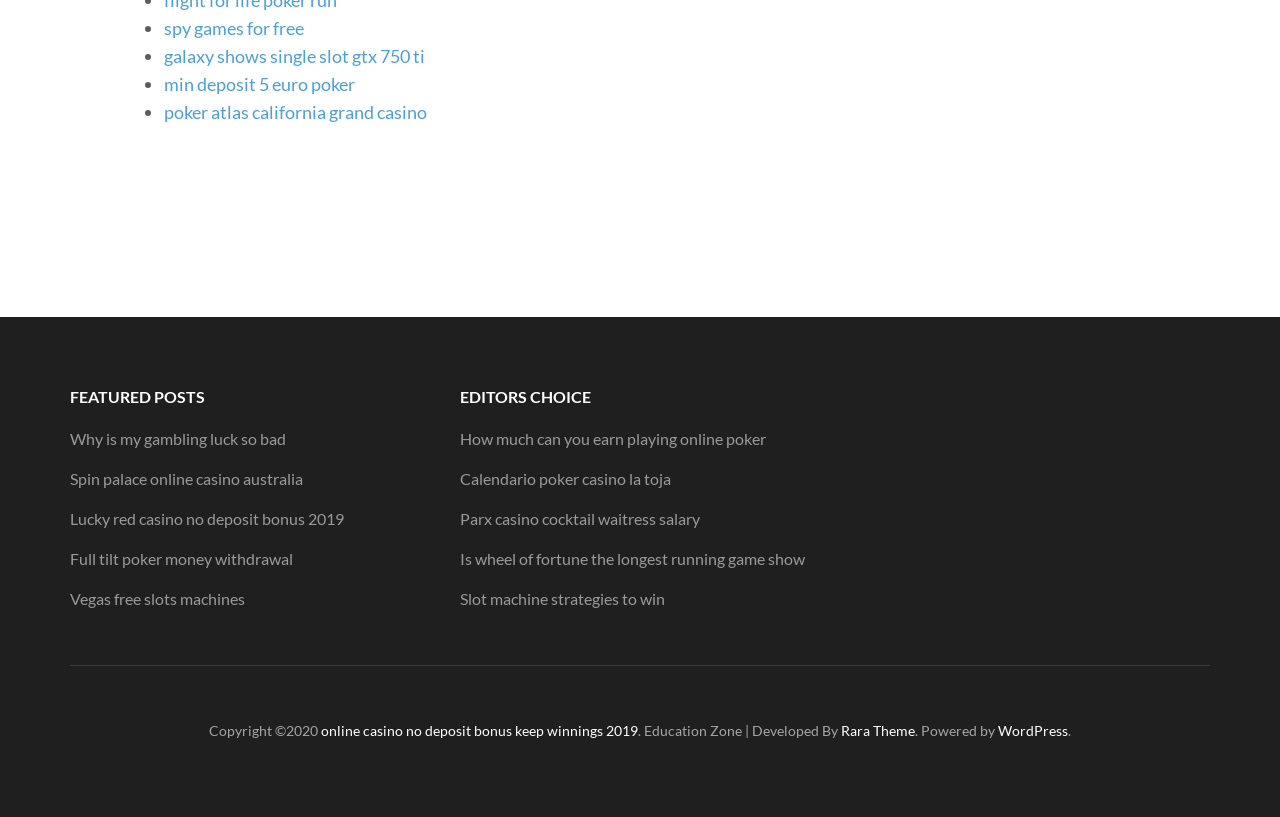Identify the bounding box coordinates of the specific part of the webpage to click to complete this instruction: "check 'Copyright ©2020'".

[0.163, 0.884, 0.251, 0.904]